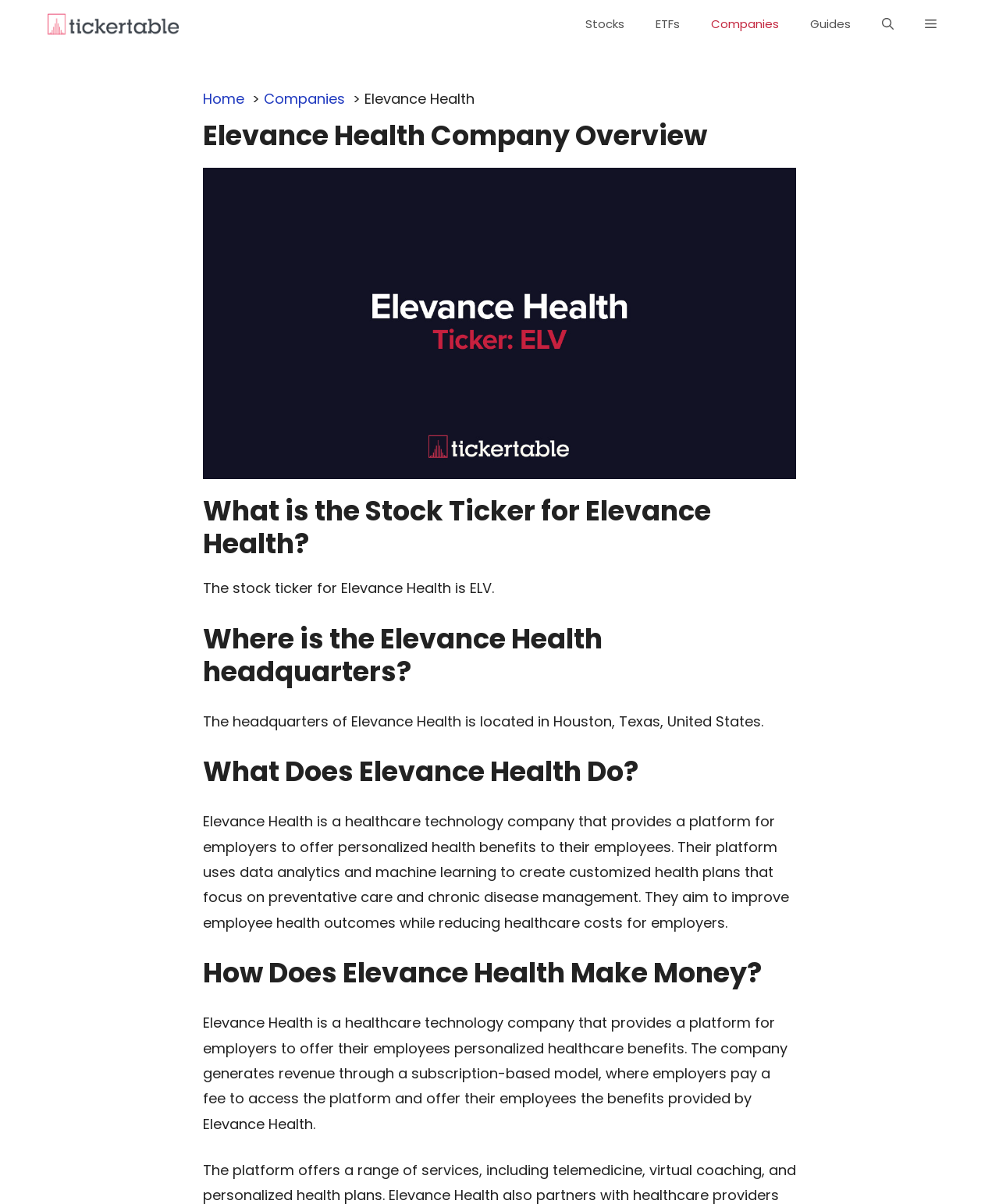Find the bounding box coordinates of the area that needs to be clicked in order to achieve the following instruction: "Click the Home link". The coordinates should be specified as four float numbers between 0 and 1, i.e., [left, top, right, bottom].

[0.203, 0.074, 0.245, 0.09]